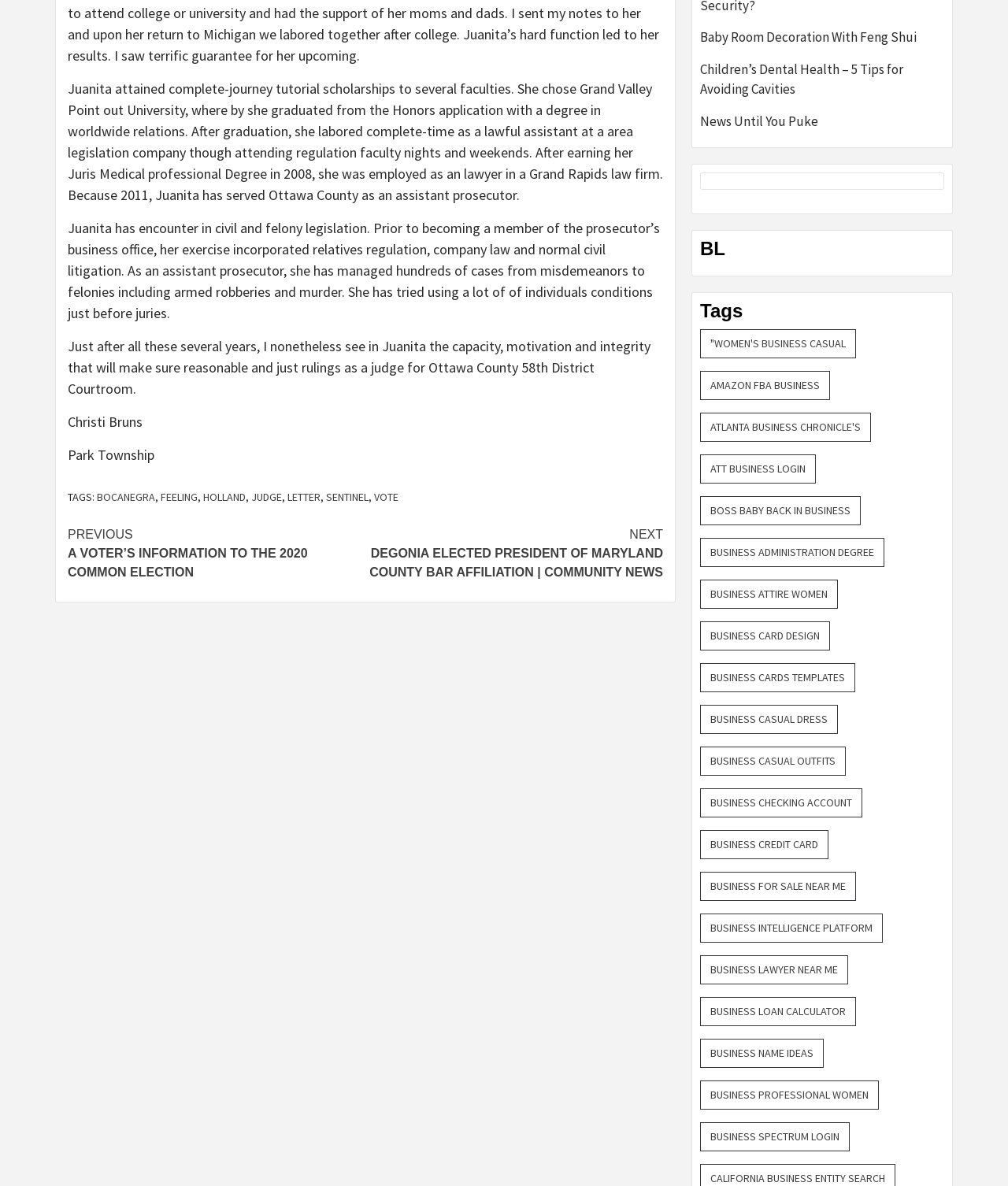Can you specify the bounding box coordinates of the area that needs to be clicked to fulfill the following instruction: "Visit the webpage about 'BOCANEGRA'"?

[0.096, 0.413, 0.154, 0.425]